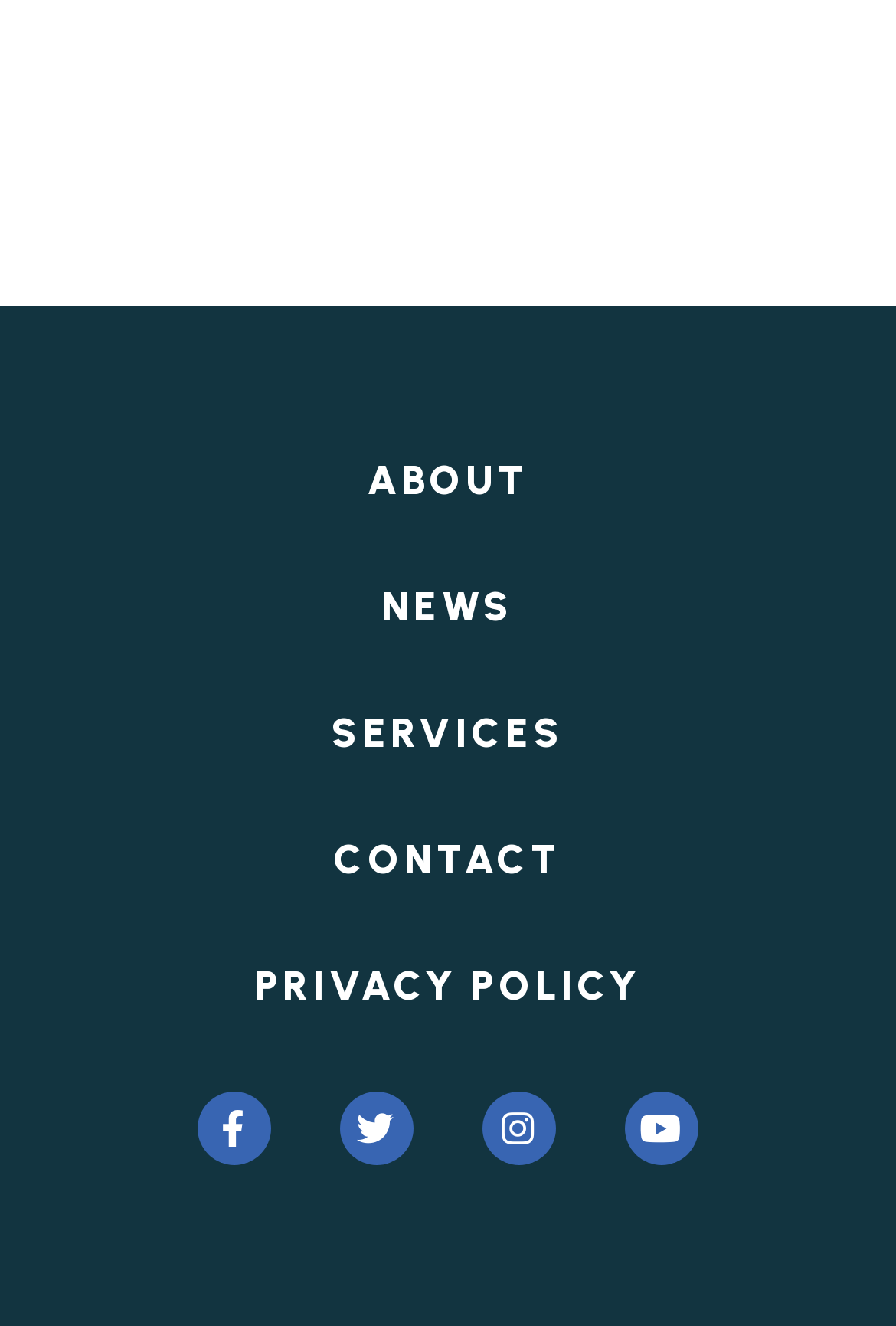Locate the bounding box coordinates of the clickable area to execute the instruction: "check services". Provide the coordinates as four float numbers between 0 and 1, represented as [left, top, right, bottom].

[0.285, 0.507, 0.715, 0.602]